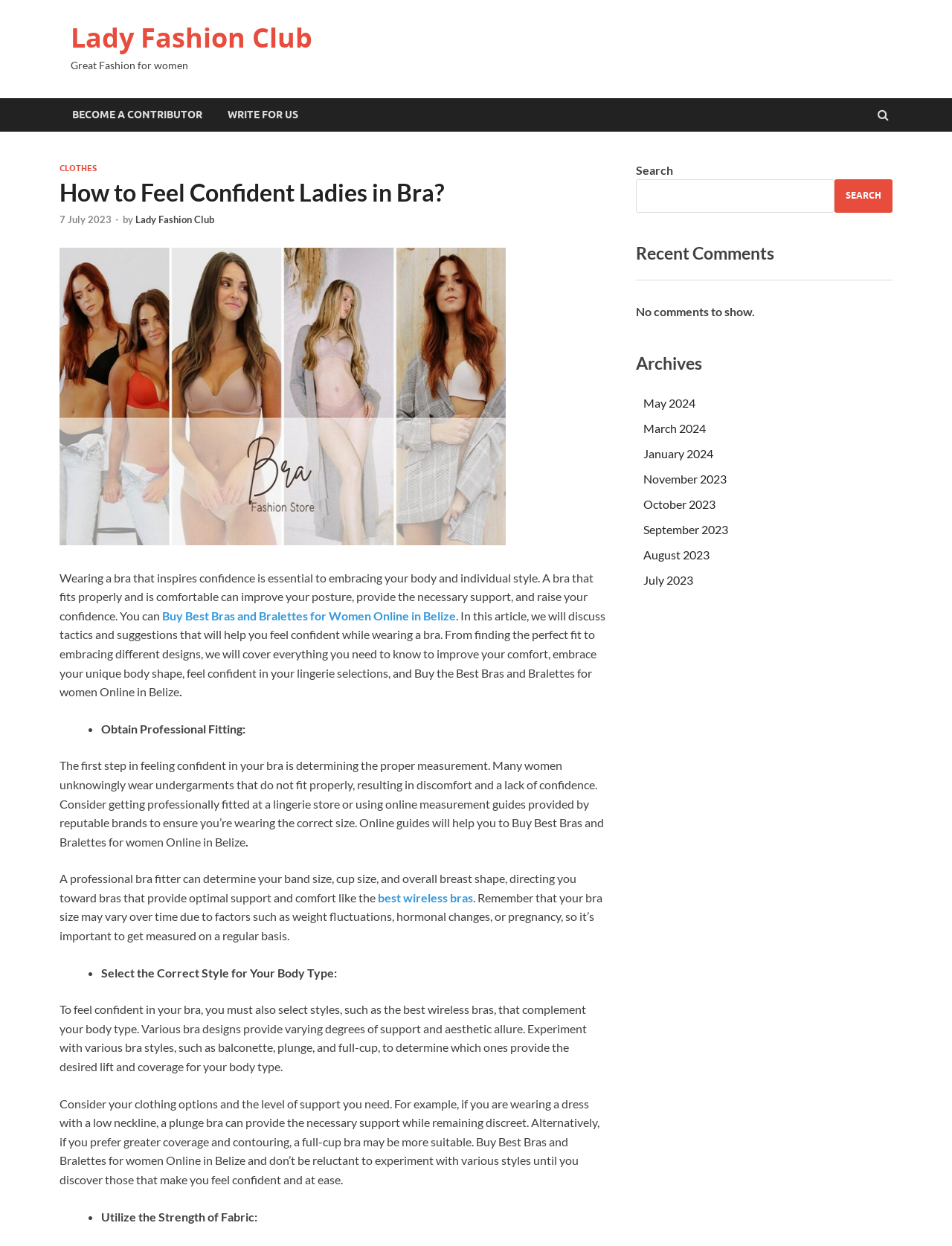Find and specify the bounding box coordinates that correspond to the clickable region for the instruction: "Read the article about 'How to Feel Confident Ladies in Bra?'".

[0.062, 0.144, 0.637, 0.166]